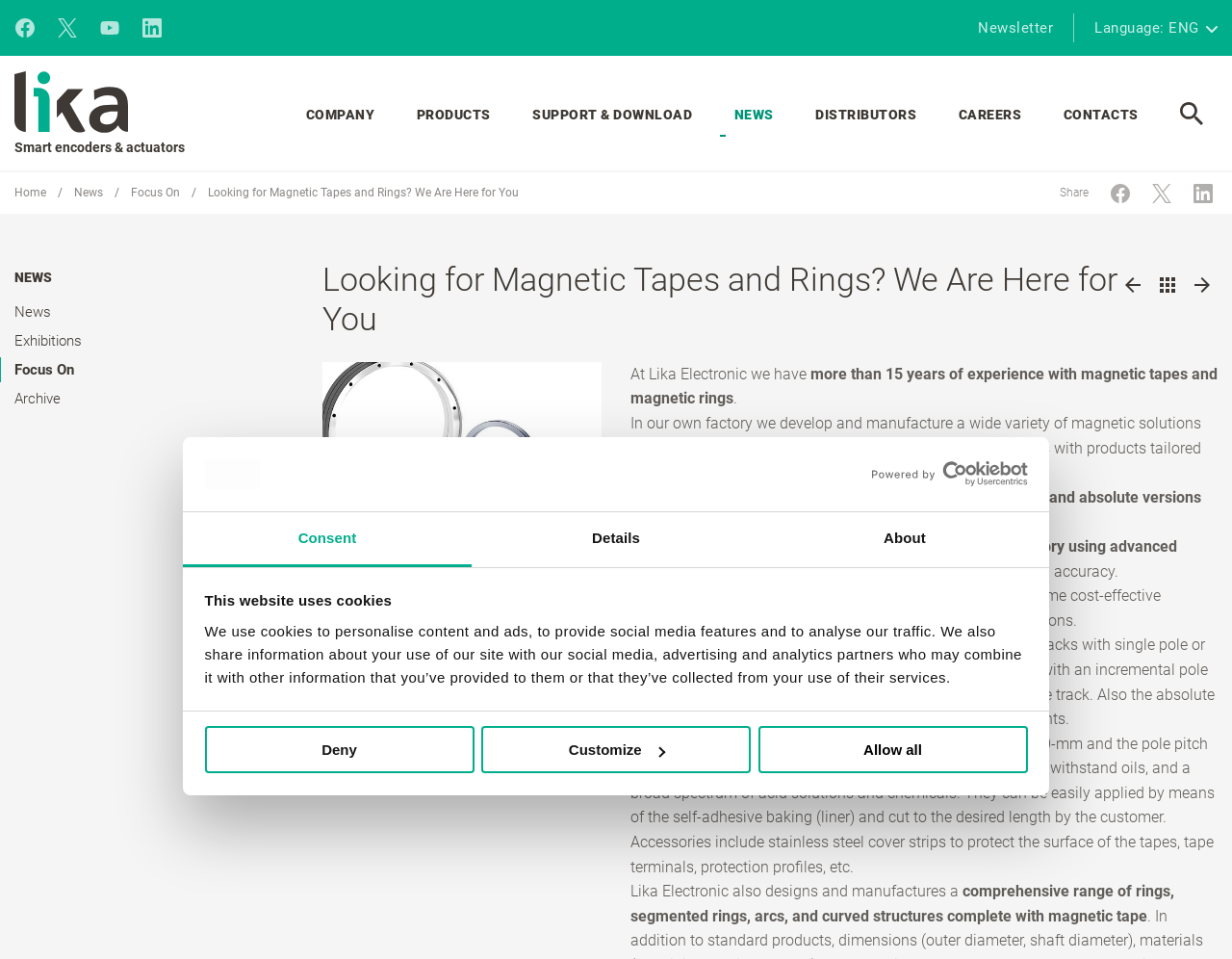Identify the bounding box coordinates of the region I need to click to complete this instruction: "Contact Us".

None